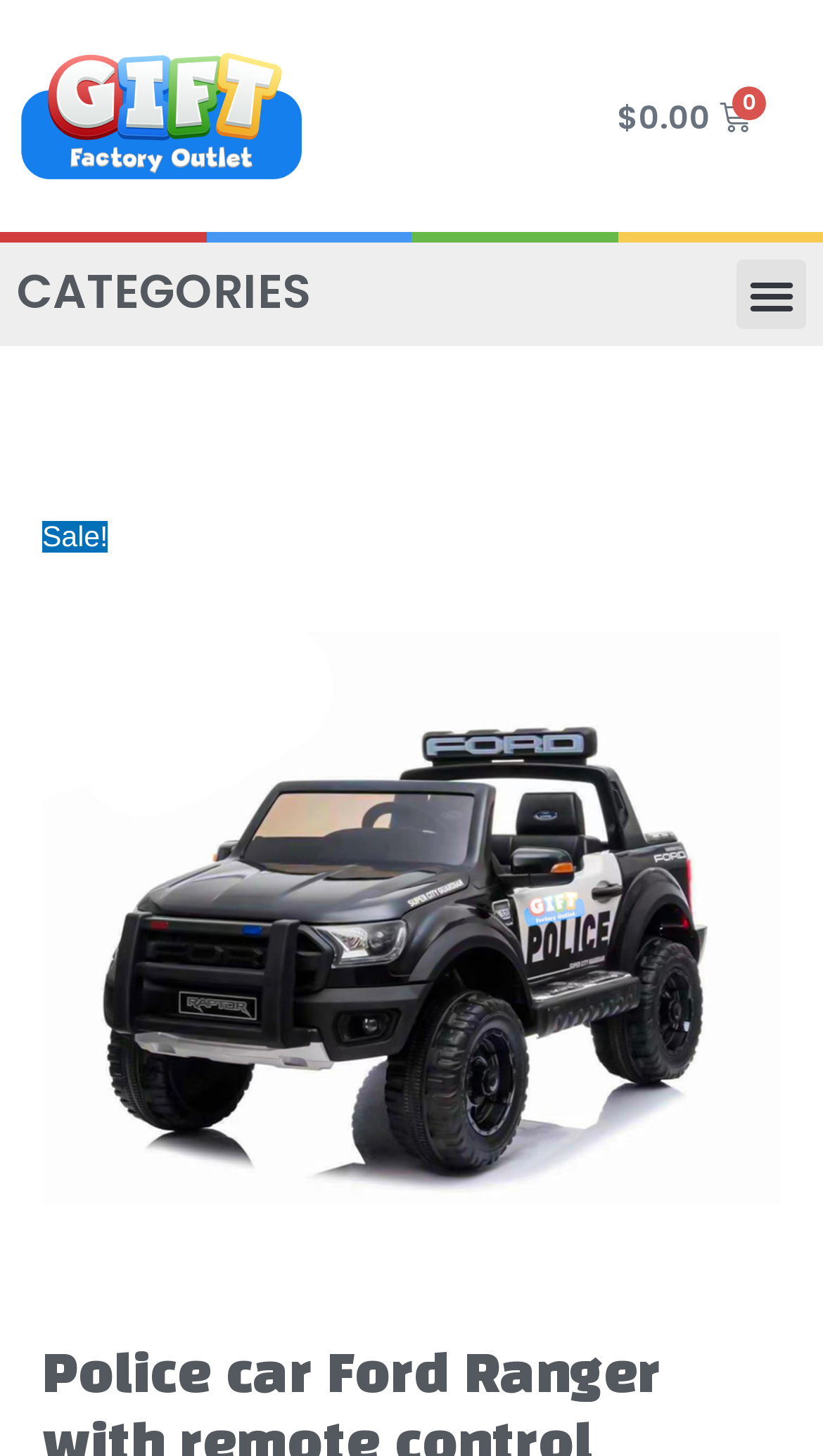Based on the element description: "title="police-car-gift-factory-outlet-4"", identify the UI element and provide its bounding box coordinates. Use four float numbers between 0 and 1, [left, top, right, bottom].

[0.051, 0.627, 0.949, 0.649]